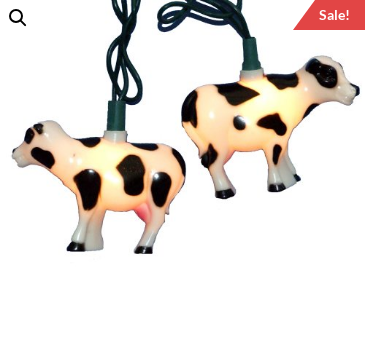Generate an elaborate caption for the image.

The image showcases the playful **Kurt Adler 10-Light Cow Indoor/Outdoor Light Set**, featuring adorable cow-shaped lights, each designed with a white body adorned with black spots and a charming pink udder. This festive decoration is perfect for enhancing holiday or party atmospheres, illuminating your space with a touch of whimsy. The set is versatile for both indoor and outdoor use, making it a delightful addition to your lighting decor. Notably, this item is currently on sale, offering a special price of **$18.79**, reduced from the original **$25.00**. With quick shipping and the inclusion of spare bulbs and a fuse, this light set is an ideal choice for those looking to add unique flair to their celebrations.